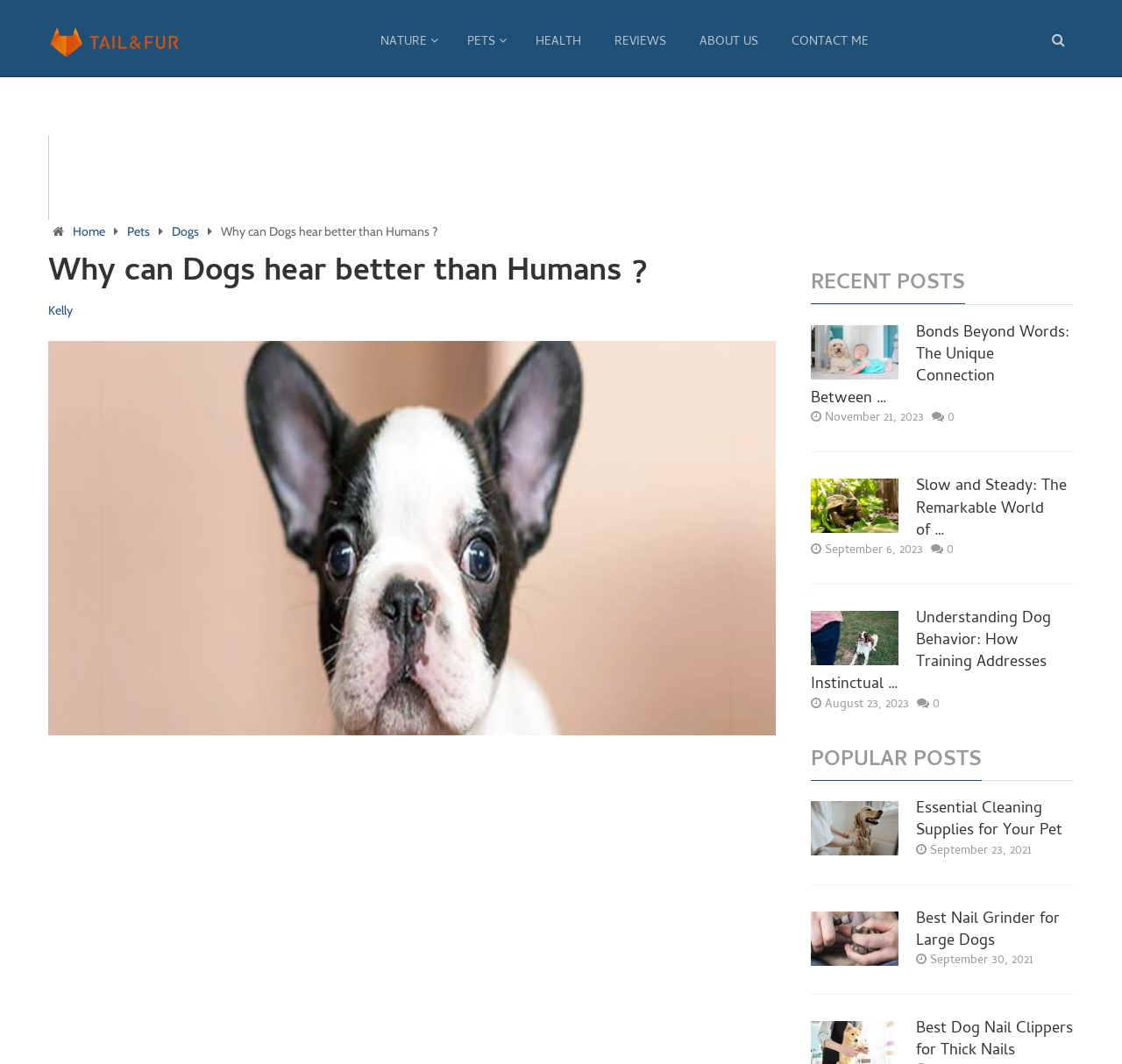Using the element description: "alt="Tail and Fur"", determine the bounding box coordinates. The coordinates should be in the format [left, top, right, bottom], with values between 0 and 1.

[0.043, 0.024, 0.16, 0.055]